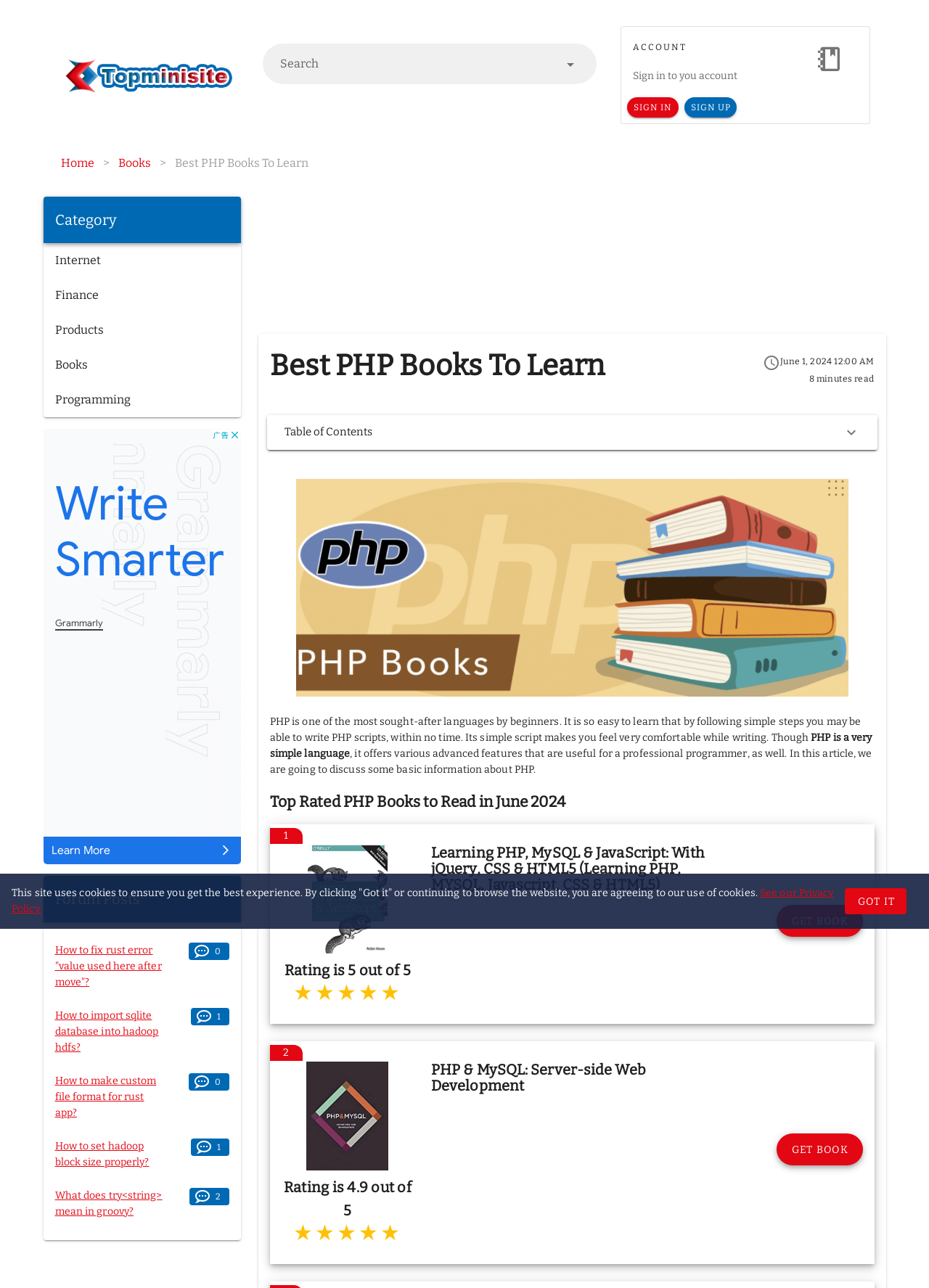Locate the bounding box coordinates of the element that should be clicked to execute the following instruction: "View the forum posts".

[0.059, 0.733, 0.174, 0.767]